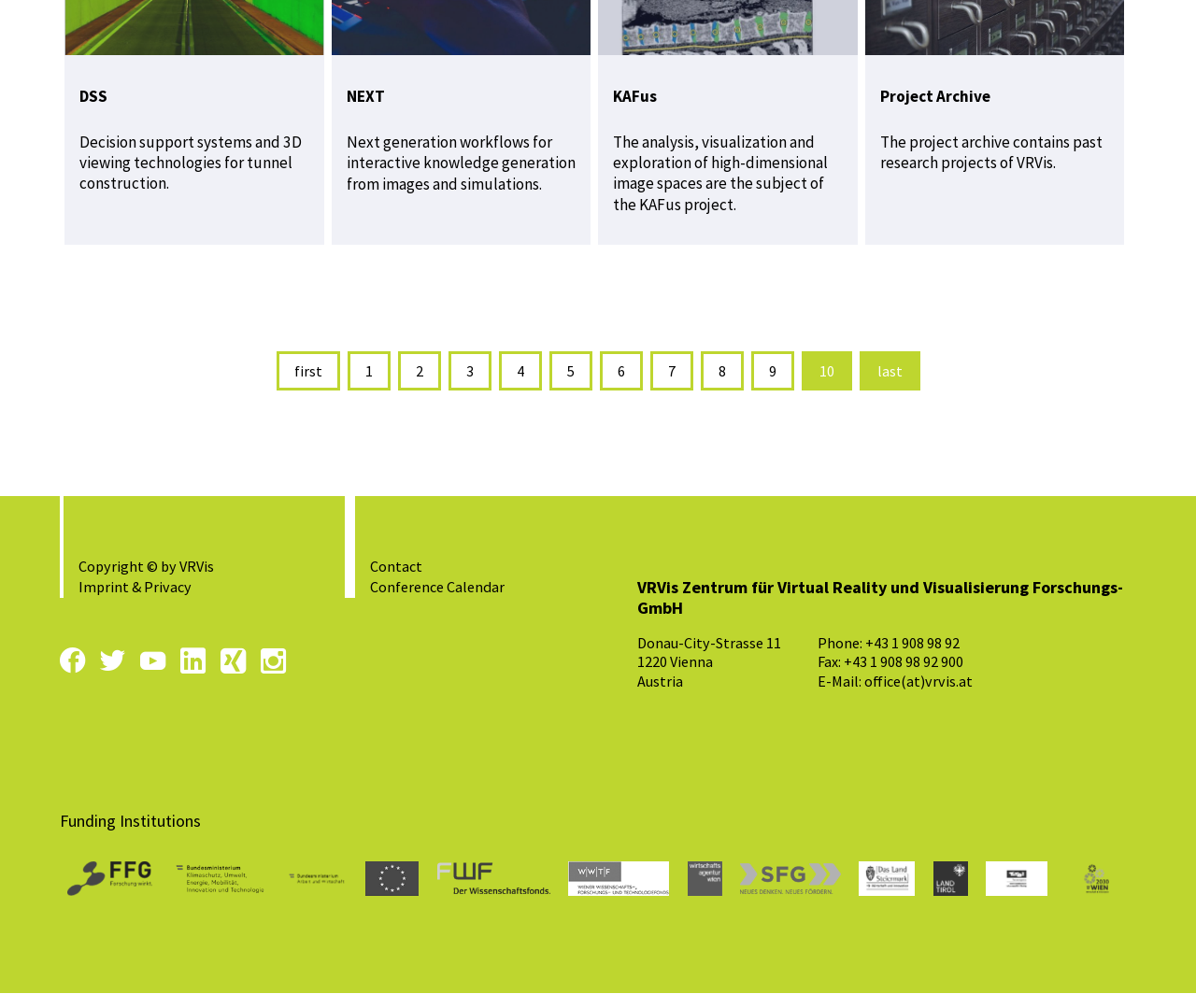What is the address of the research center?
Please respond to the question thoroughly and include all relevant details.

The address of the research center can be found in the static text elements located at the bottom of the page. The address is 'Donau-City-Strasse 11' in '1220 Vienna, Austria'.